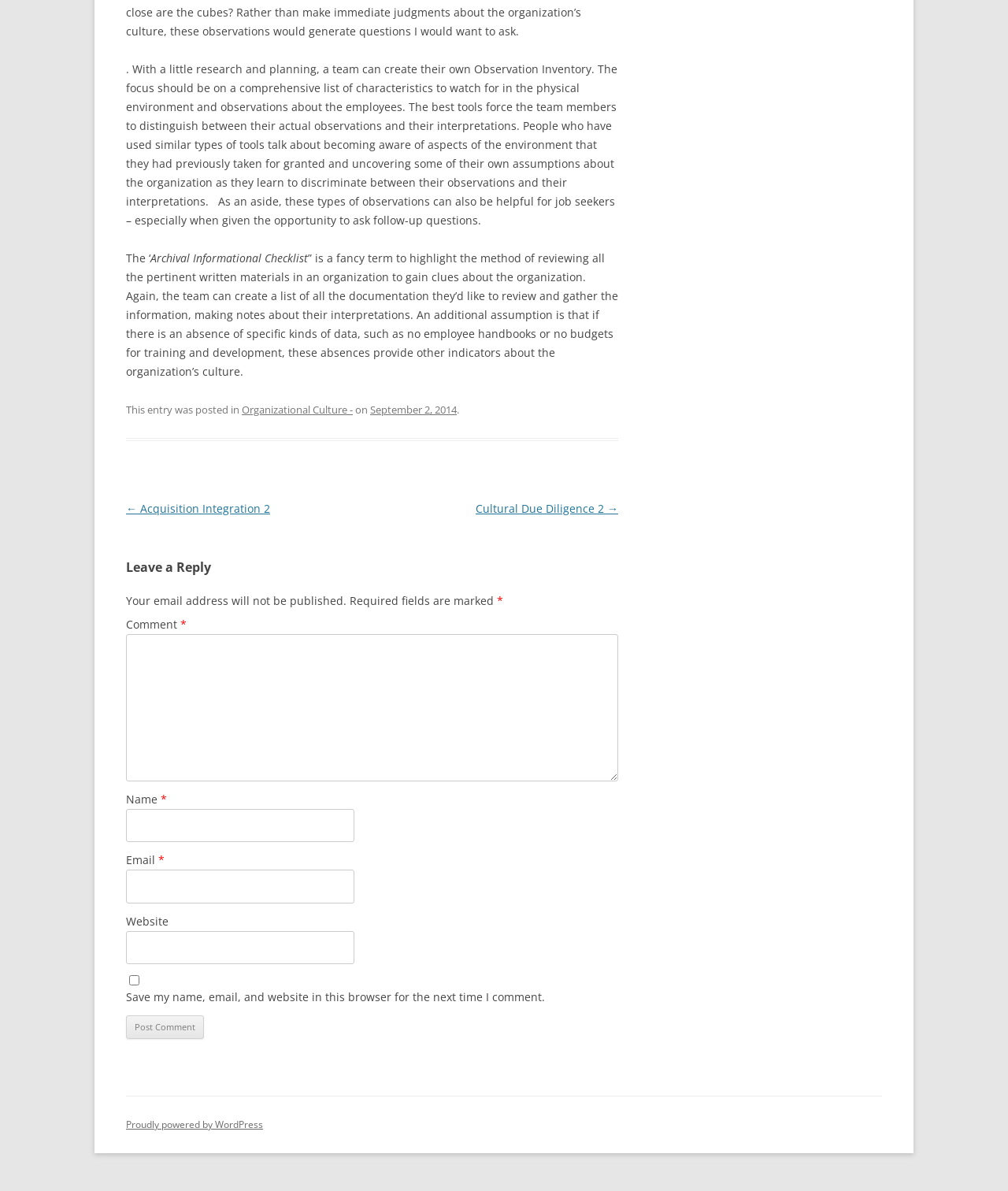Locate the bounding box coordinates of the clickable part needed for the task: "Enter your name in the 'Name' field".

[0.125, 0.679, 0.351, 0.707]